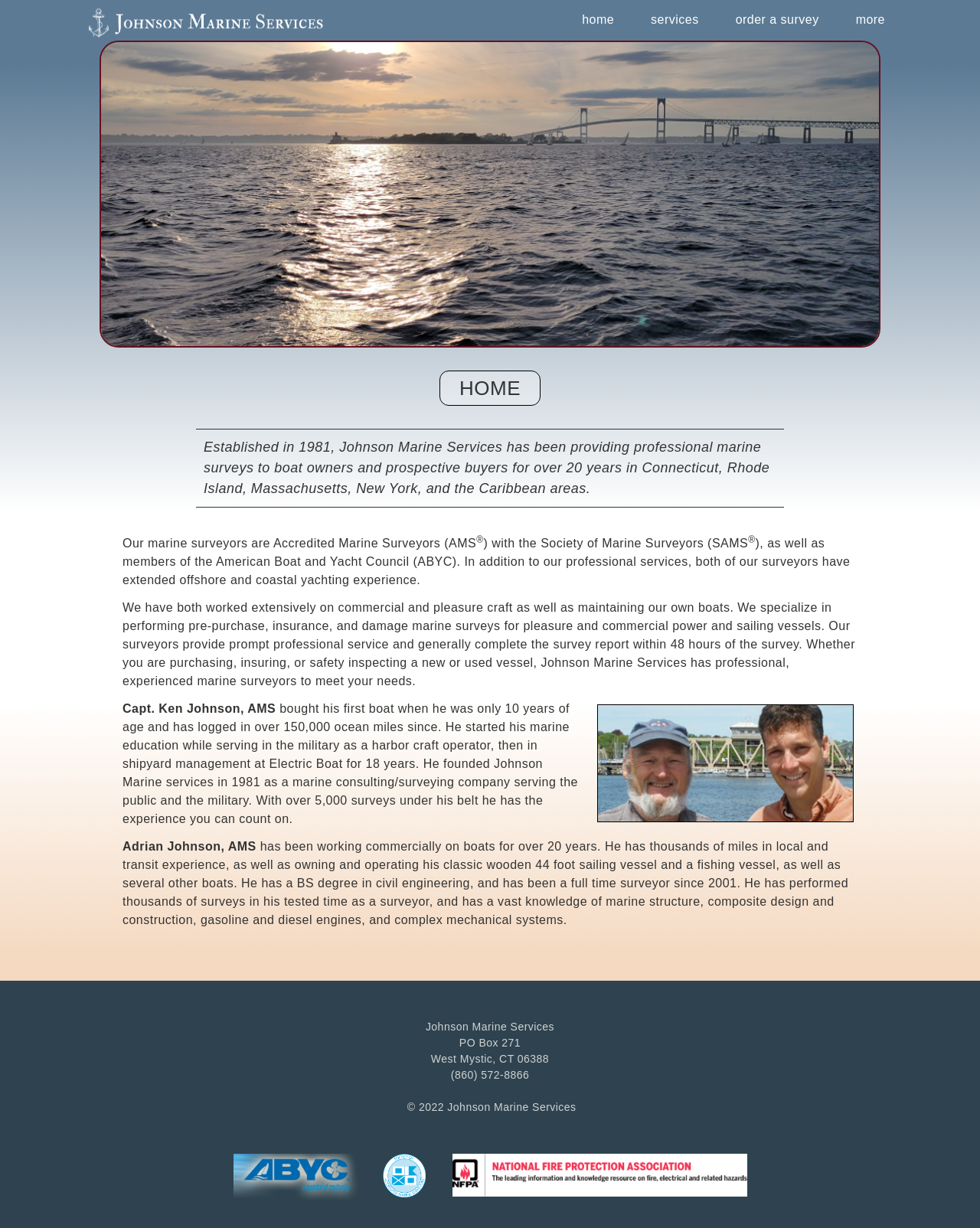Locate the bounding box coordinates of the UI element described by: "alt="NFPA logo"". The bounding box coordinates should consist of four float numbers between 0 and 1, i.e., [left, top, right, bottom].

[0.461, 0.941, 0.762, 0.951]